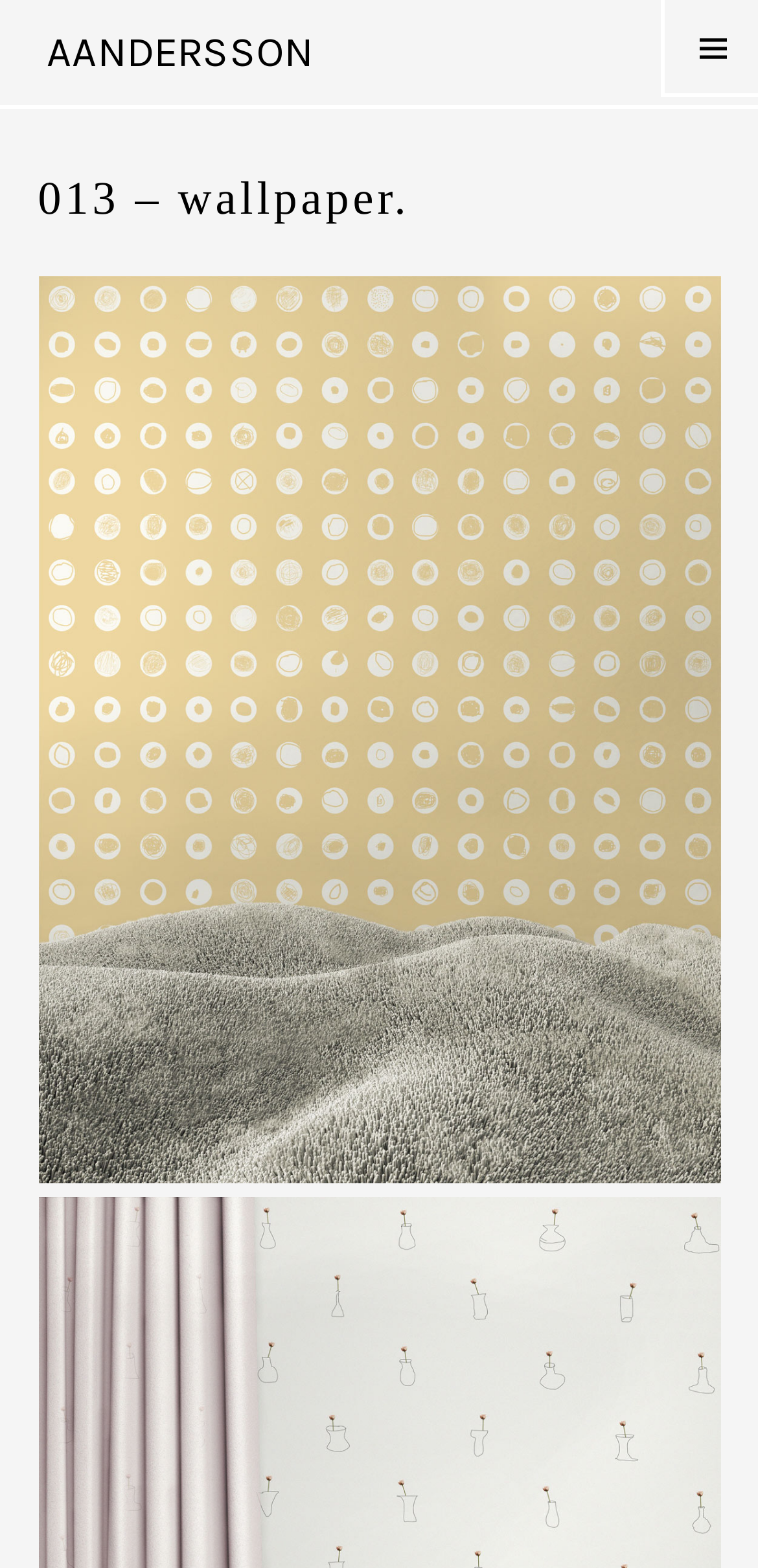Please find the main title text of this webpage.

013 – wallpaper.